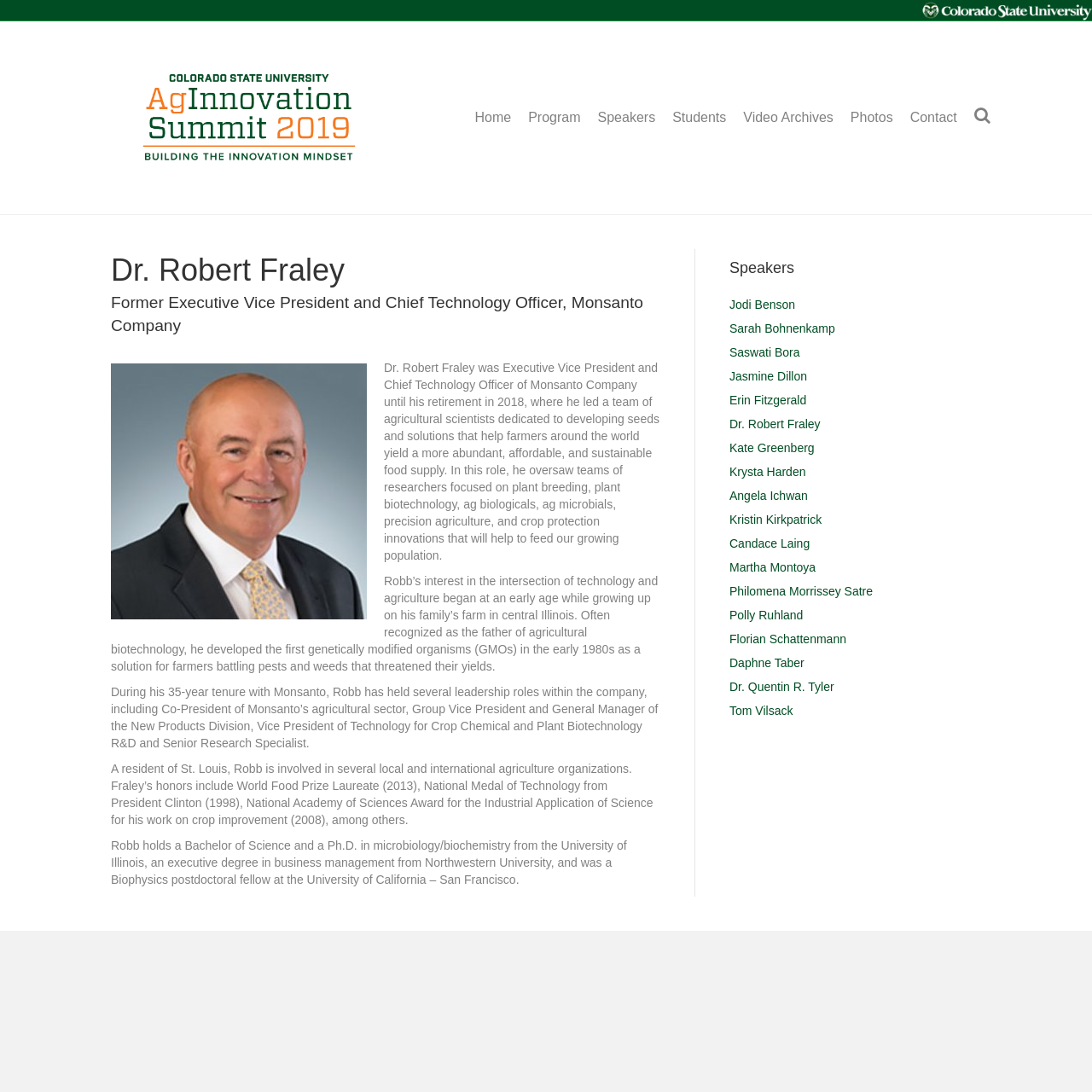Create an in-depth description of the webpage, covering main sections.

The webpage is about Dr. Robert Fraley, a former Executive Vice President and Chief Technology Officer of Monsanto Company. At the top of the page, there is a layout table with a link to the website "csuaginnovationsummit.colostate.edu" and an image of the website's logo. To the right of the logo, there is a search icon represented by the Unicode character "\uf002". Below the logo, there is a navigation menu with links to "Home", "Program", "Speakers", "Students", "Video Archives", "Photos", and "Contact".

The main content of the page is an article about Dr. Robert Fraley. At the top of the article, there is a heading with his name and title. Below the heading, there is an image of Dr. Fraley. The article then describes his background and achievements in the field of agricultural biotechnology, including his role at Monsanto Company and his awards and honors.

To the right of the article, there is a complementary section with a heading "Speakers" and a list of links to other speakers, including Dr. Robert Fraley. The list of speakers is arranged vertically, with each speaker's name on a separate line.

Overall, the webpage is focused on providing information about Dr. Robert Fraley and his background, with additional resources and links to other related topics.